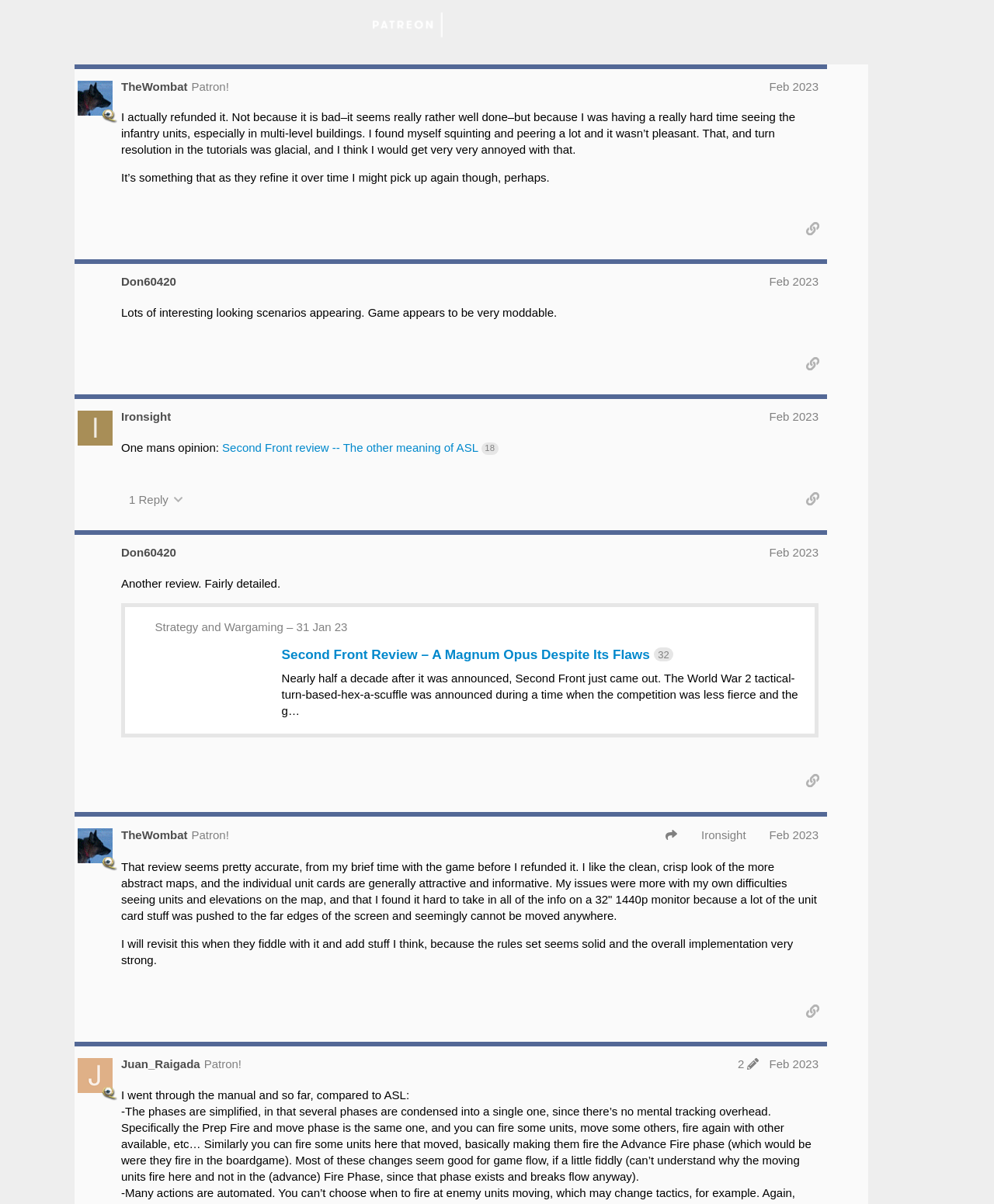Please identify the bounding box coordinates of the element that needs to be clicked to execute the following command: "Log in to the forum". Provide the bounding box using four float numbers between 0 and 1, formatted as [left, top, right, bottom].

[0.724, 0.011, 0.782, 0.03]